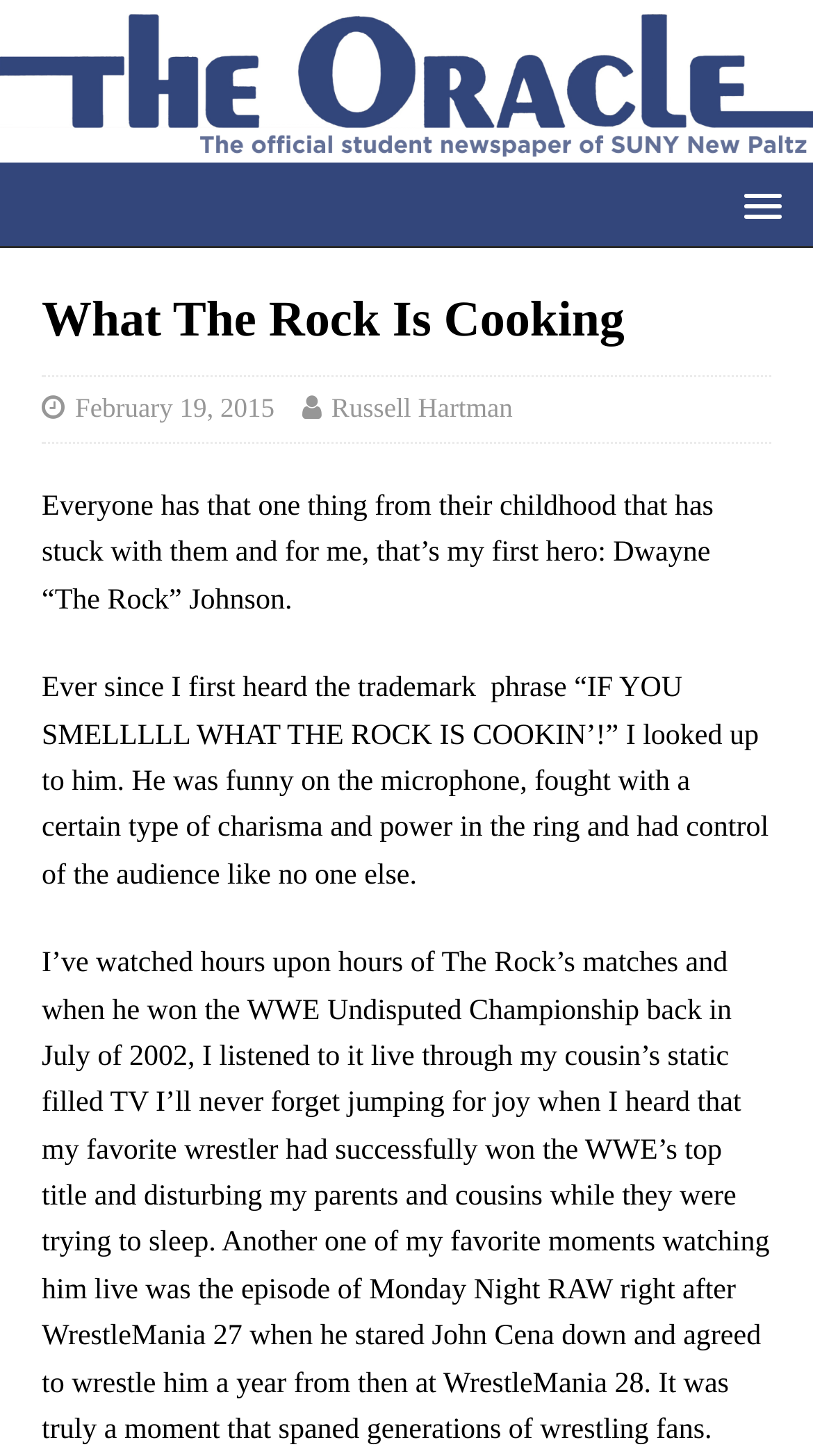What is the author of this article?
Based on the image, provide a one-word or brief-phrase response.

Russell Hartman